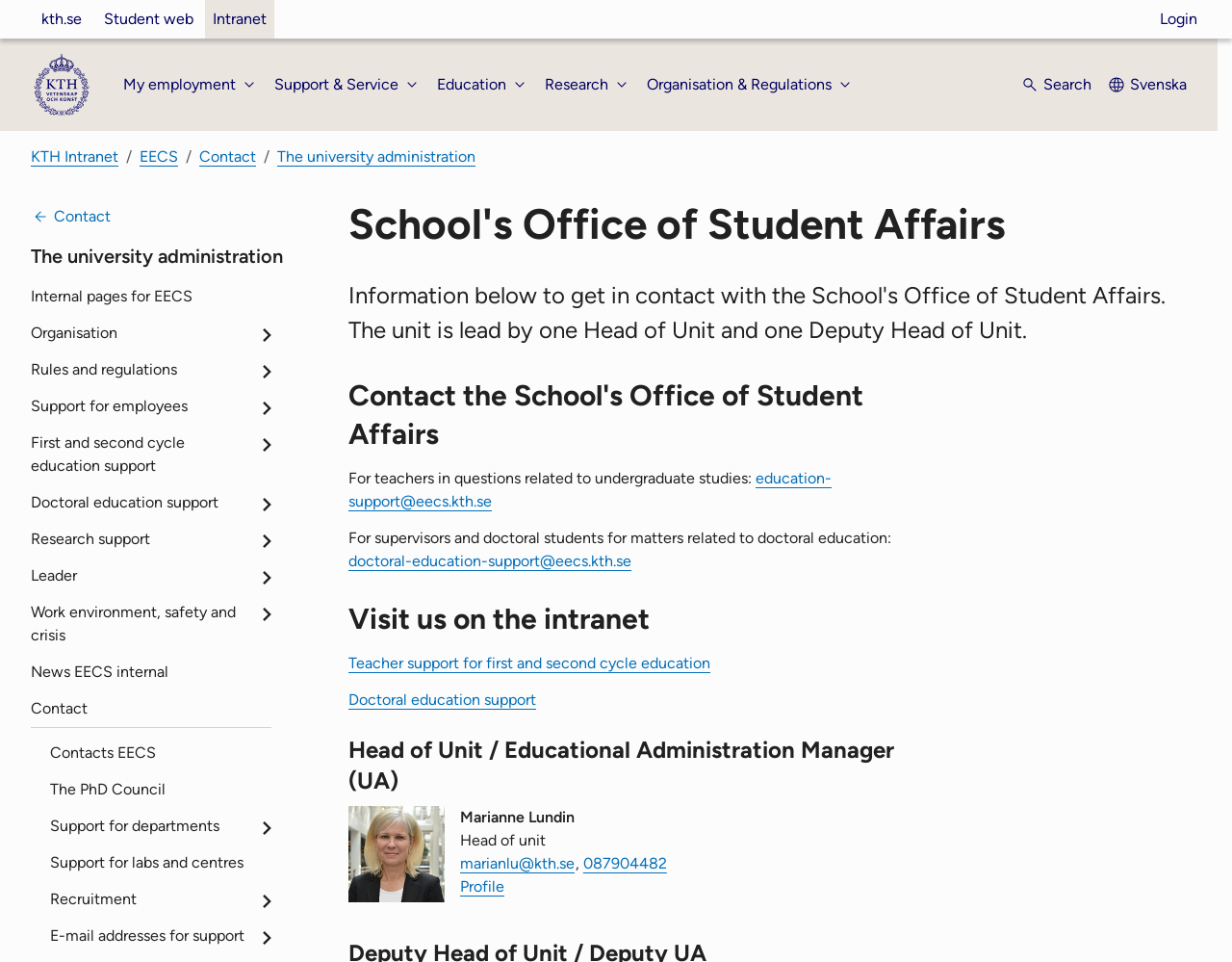Determine the bounding box coordinates of the element that should be clicked to execute the following command: "Visit the 'Contact' page".

[0.162, 0.153, 0.208, 0.172]